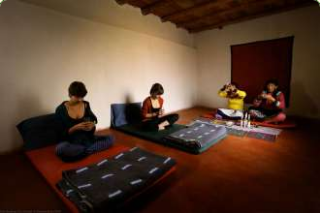How many individuals are in the room?
Using the image as a reference, give an elaborate response to the question.

The caption states that four individuals are engaging in a contemplative activity within the cozy, dimly lit room, suggesting a comfortable atmosphere conducive to introspection or meditation.